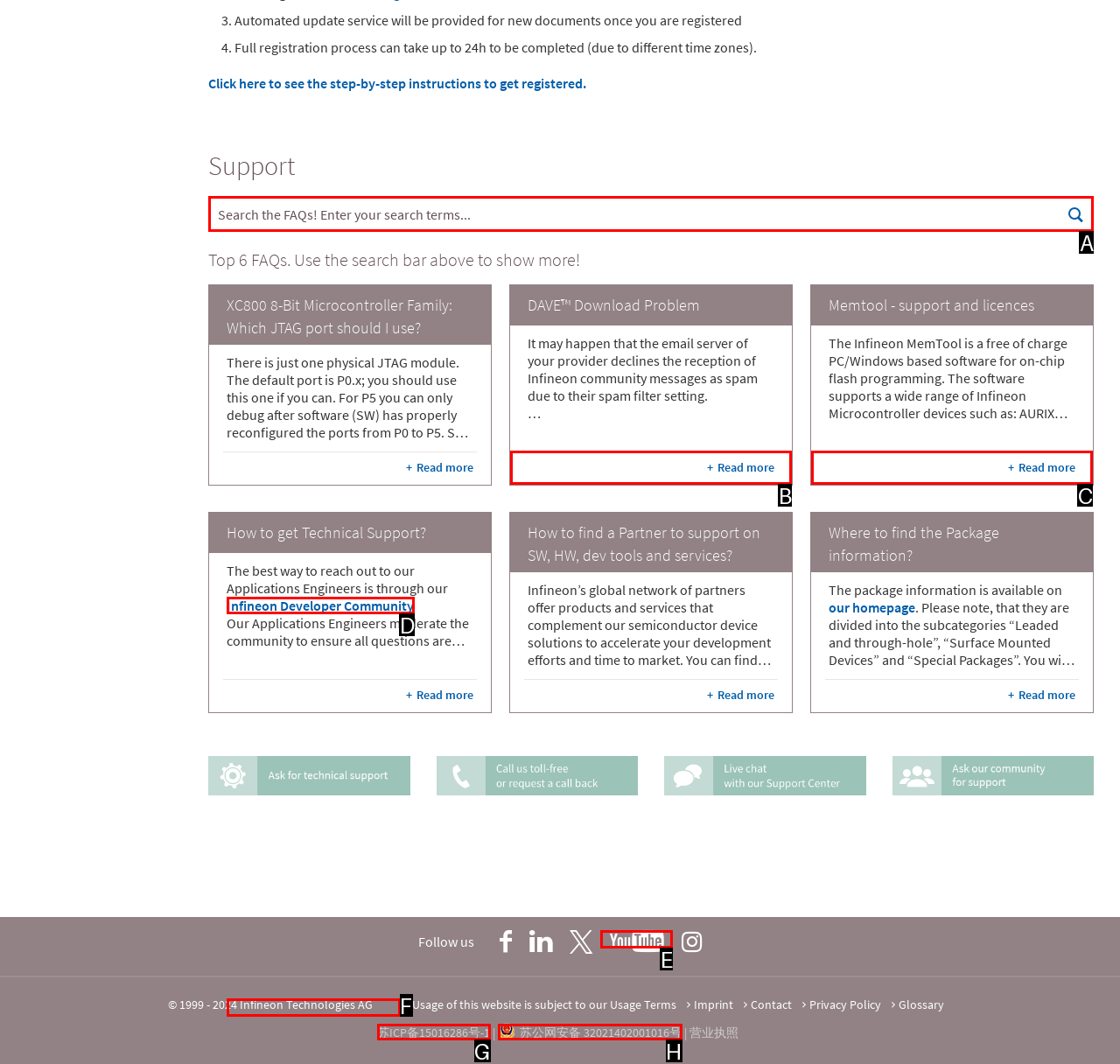Choose the letter of the UI element necessary for this task: Get technical support through Infineon Developer Community
Answer with the correct letter.

D